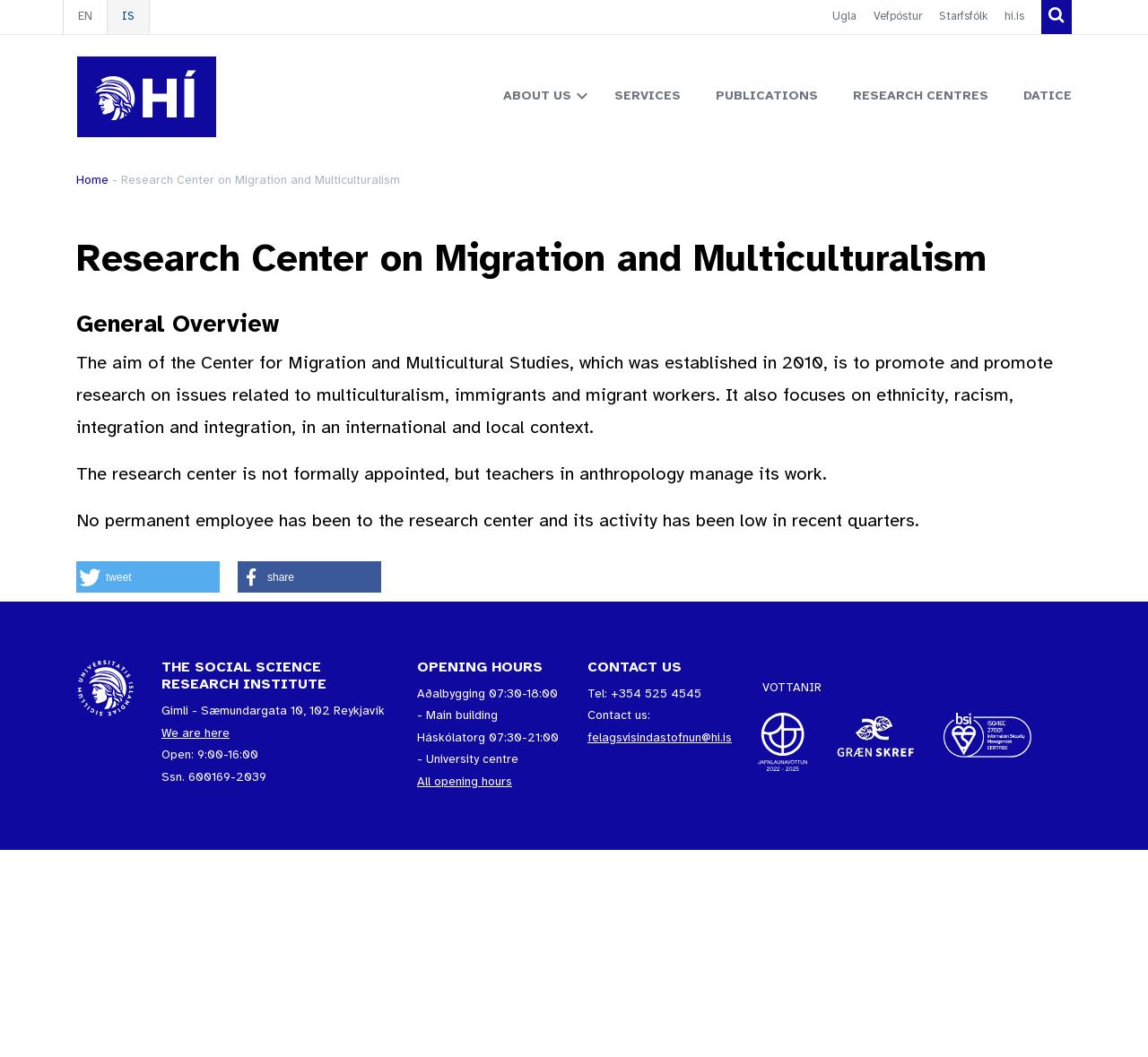Please identify the bounding box coordinates of the clickable element to fulfill the following instruction: "Click the 'ABOUT US' button". The coordinates should be four float numbers between 0 and 1, i.e., [left, top, right, bottom].

[0.42, 0.077, 0.516, 0.107]